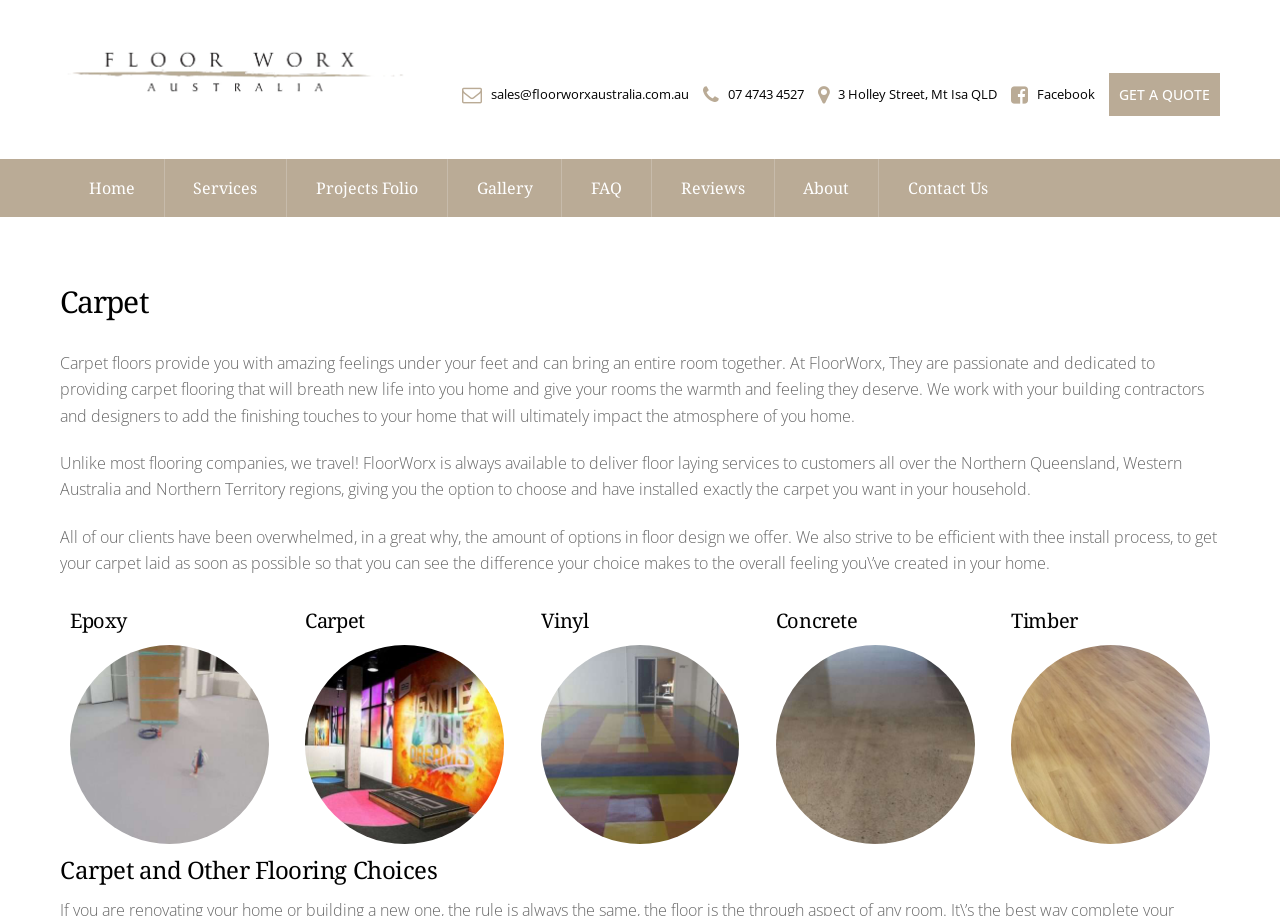How many flooring options are displayed on the webpage?
Examine the image and give a concise answer in one word or a short phrase.

5